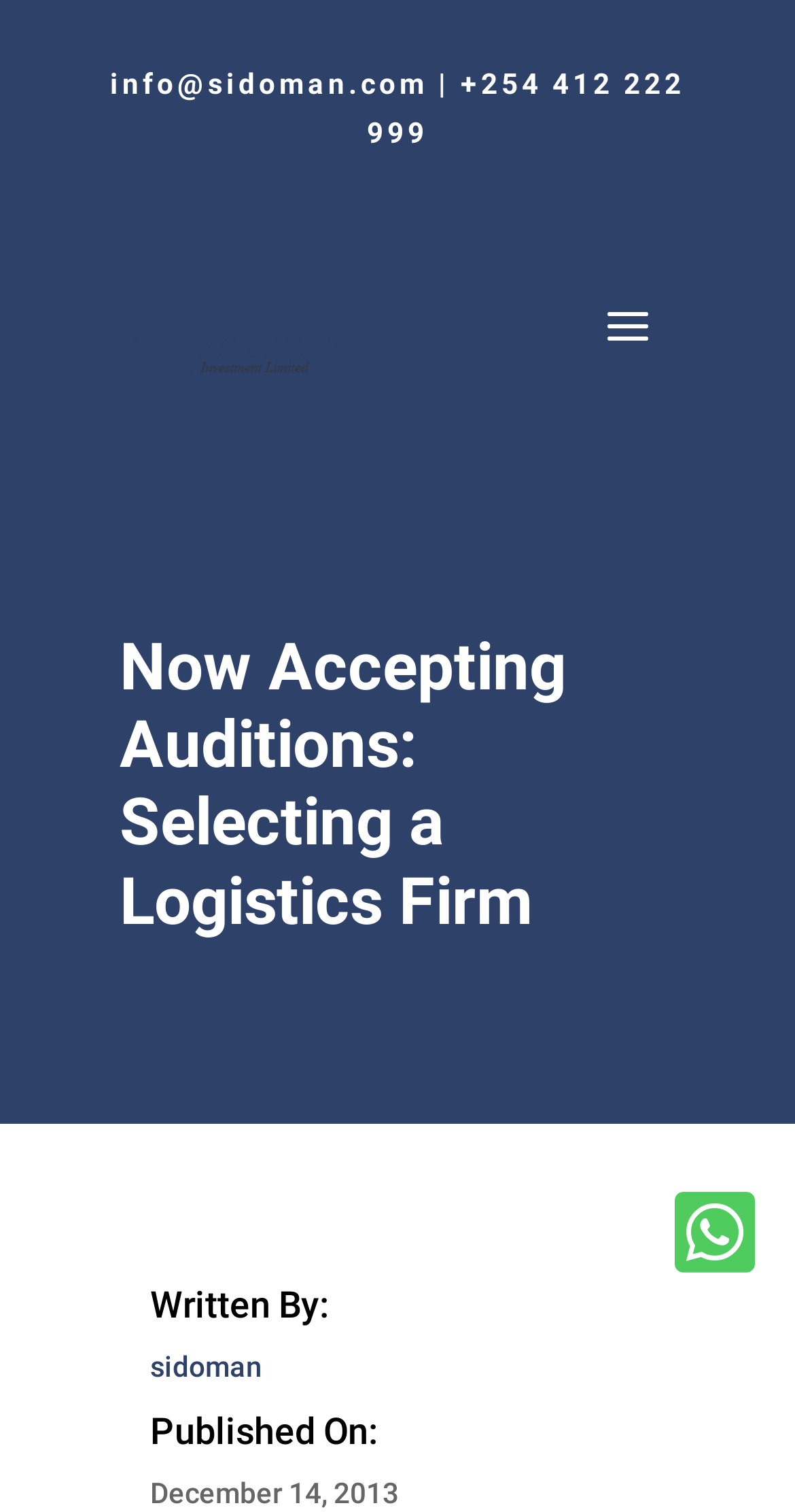What is the email address on the webpage?
Please provide a single word or phrase answer based on the image.

info@sidoman.com